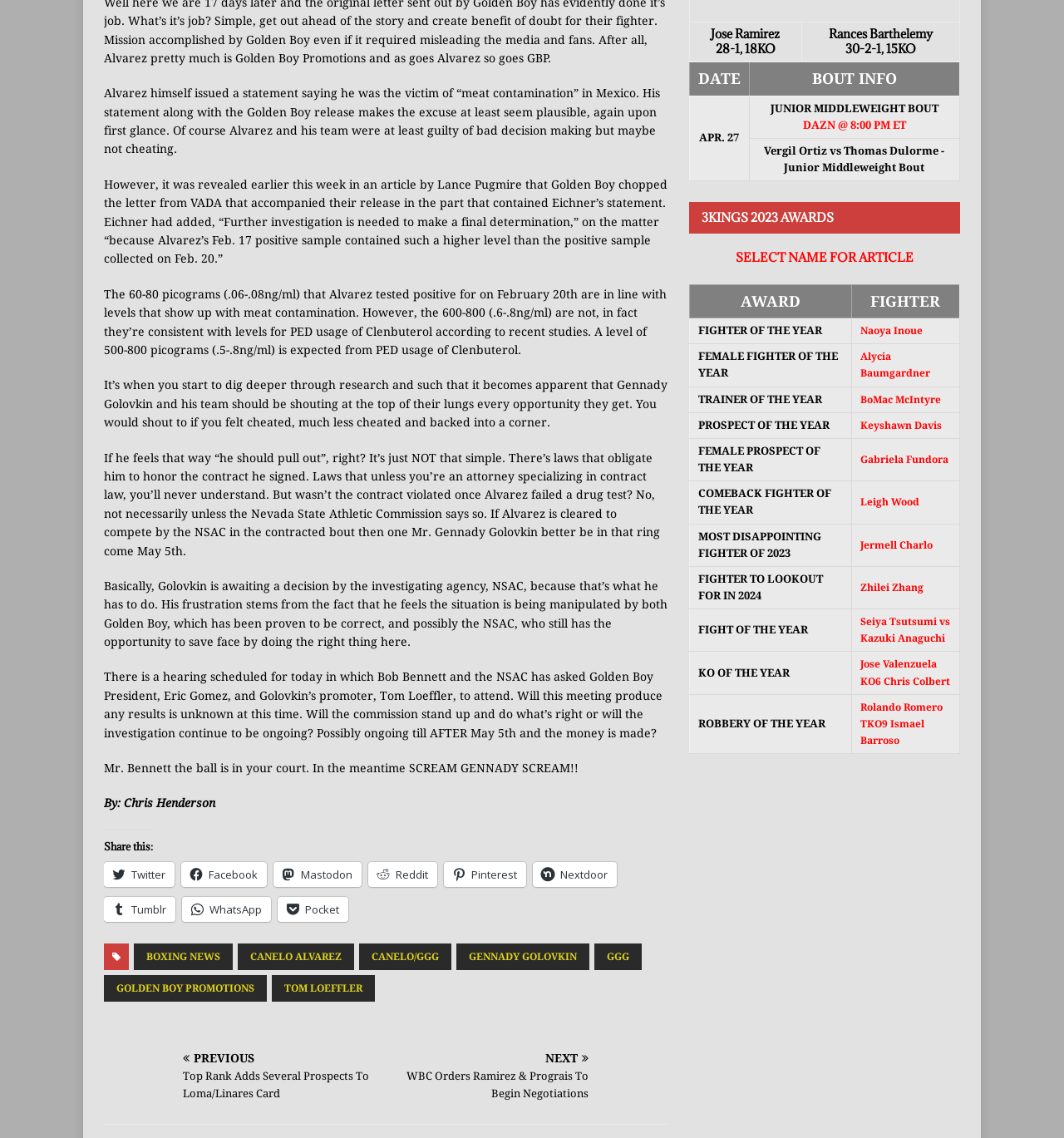What is the topic of the article?
Answer the question with a detailed and thorough explanation.

The article discusses the controversy surrounding Canelo Alvarez's positive drug test and its implications for his upcoming fight against Gennady Golovkin.